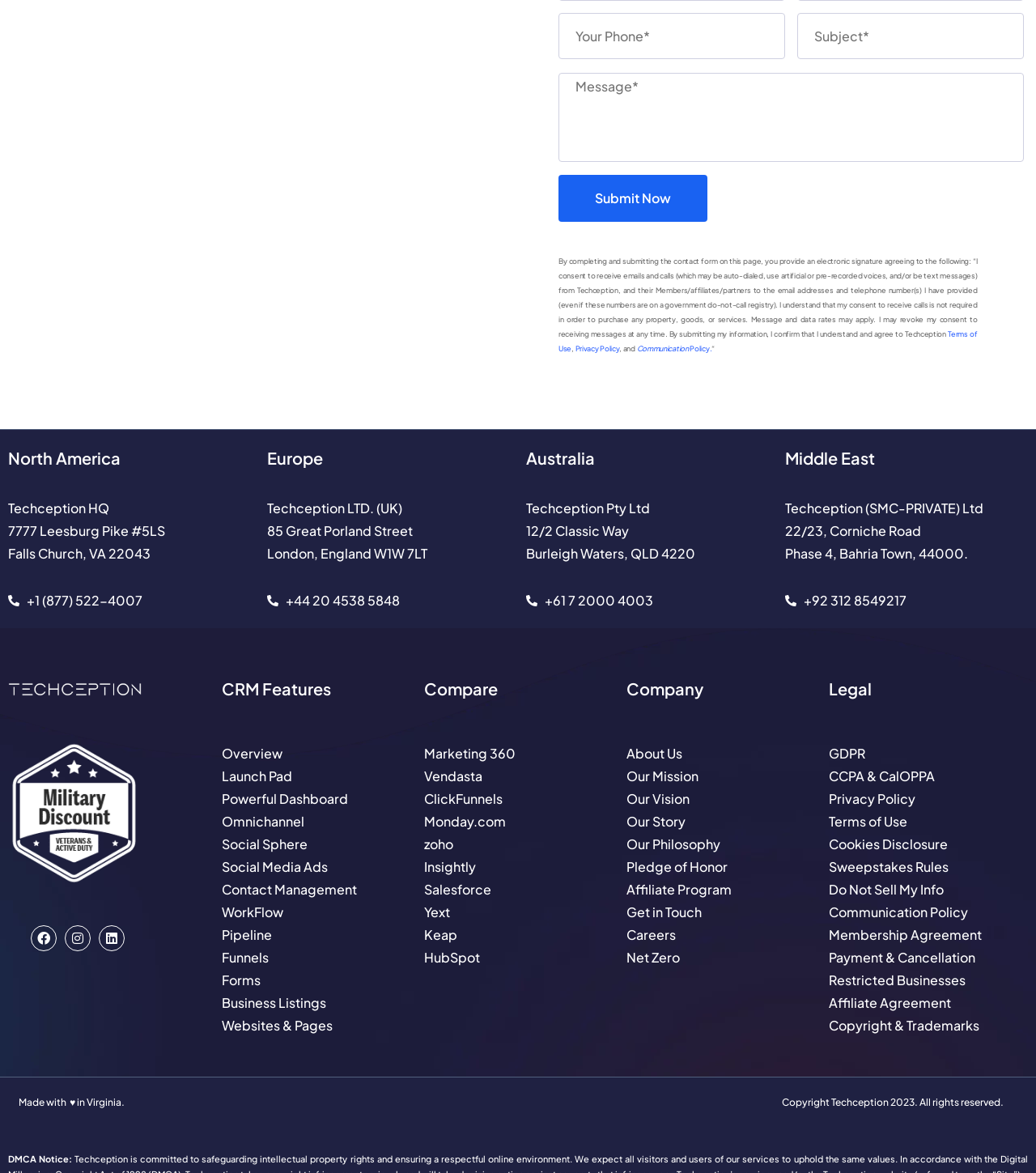Please respond to the question using a single word or phrase:
What is the purpose of the contact form?

To provide an electronic signature